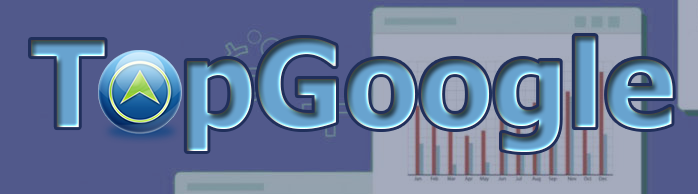What is the theme of the content based on the background abstract representations?
Please ensure your answer is as detailed and informative as possible.

In the background, there are abstract representations of web pages or data visualizations, hinting at analytics or performance metrics, which aligns with the theme of enhancing online visibility and engagement, likely aimed at streamers looking to elevate their production quality.